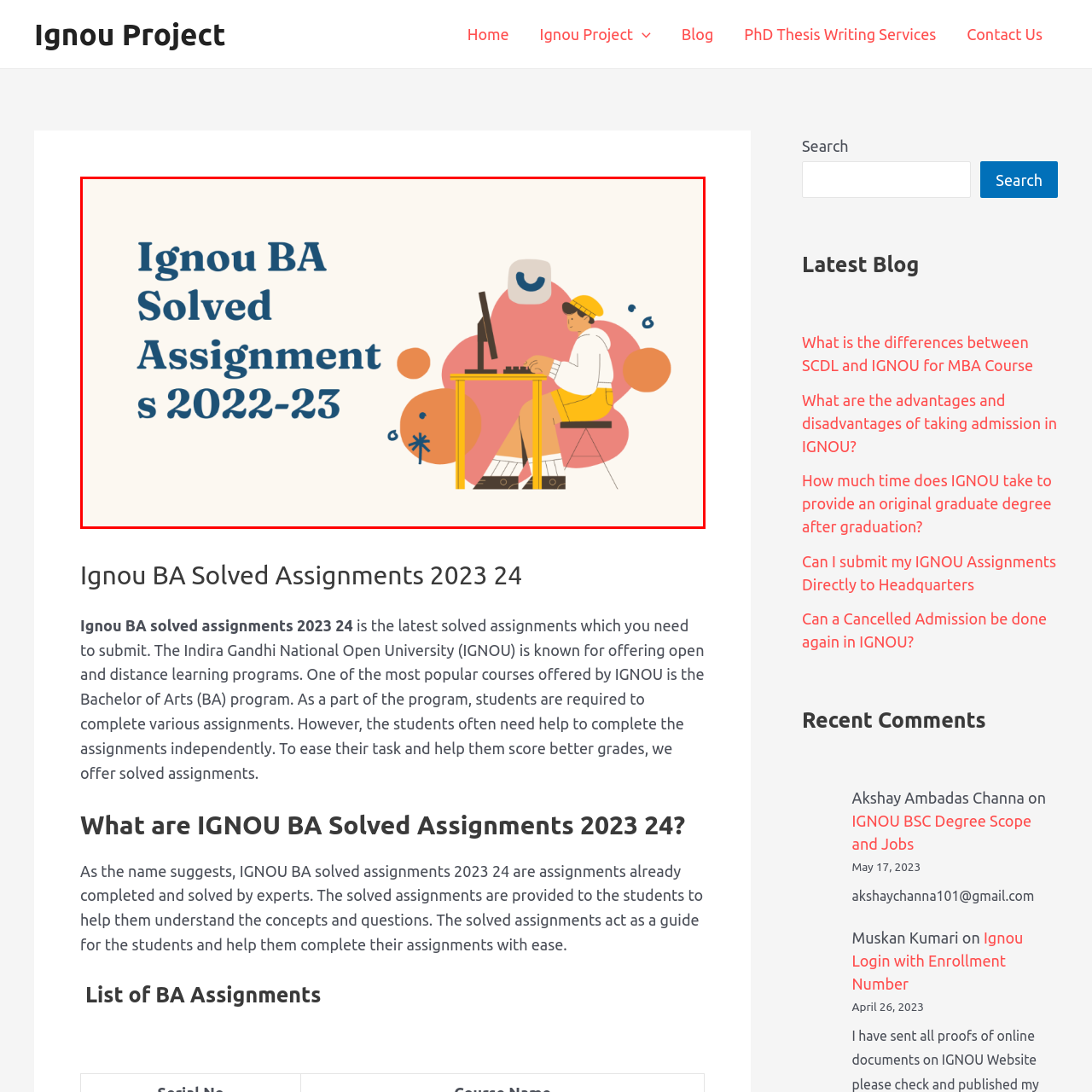Describe in detail what you see in the image highlighted by the red border.

The image features an engaging graphic representation related to the "Ignou BA Solved Assignments 2022-23." To the left, bold blue text highlights the title, providing a clear focus on the academic subject. On the right, there’s a colorful illustration of a student seated at a desk, diligently working on a computer. The character is depicted wearing casual attire, including a yellow cap and shorts, symbolizing a modern and relaxed approach to learning.

The background is adorned with playful abstract shapes and colors, including oranges and soft blues, creating an inviting and motivational atmosphere for students. This visual emphasizes the importance of solved assignments for students enrolled in the Bachelor of Arts program at Indira Gandhi National Open University (IGNOU), suggesting that these resources are designed to aid students in their academic journey.